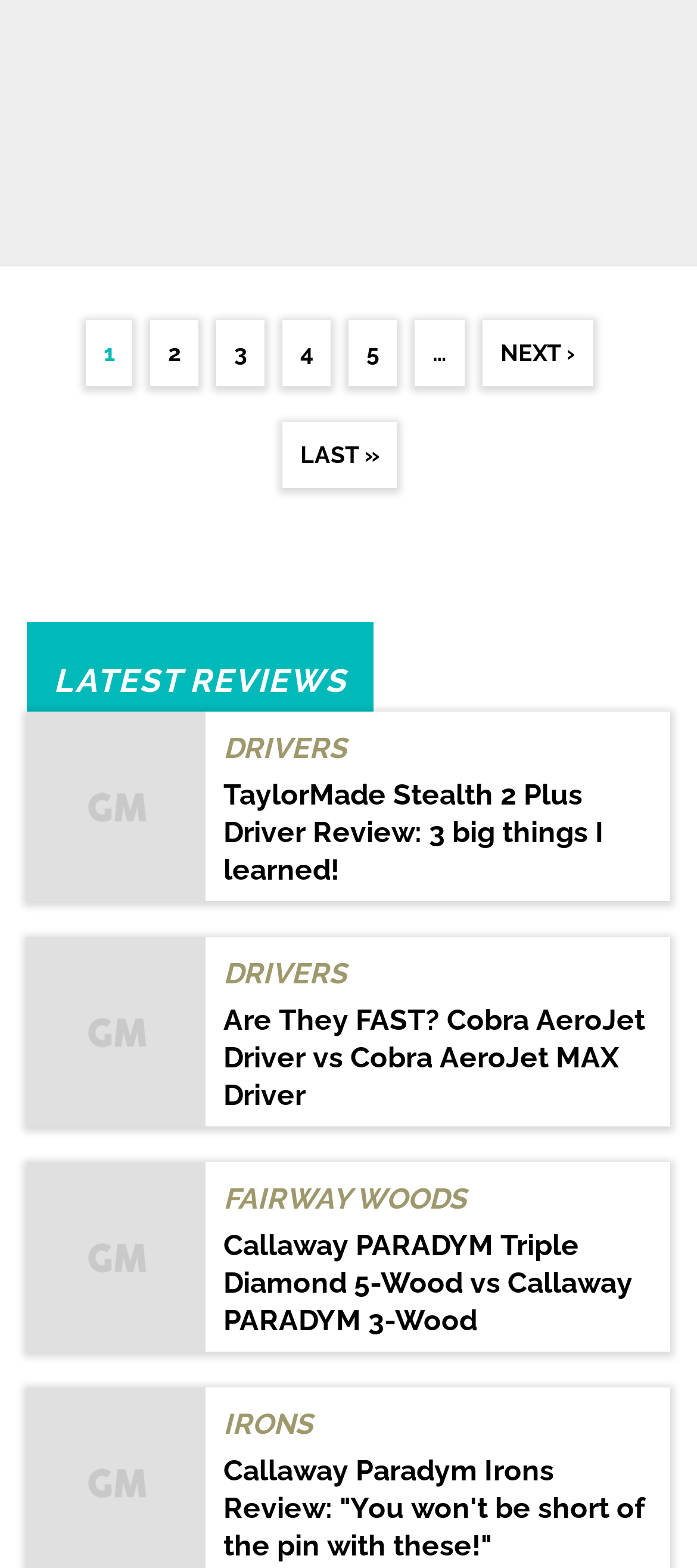What type of products are reviewed on this webpage?
Answer the question with detailed information derived from the image.

The webpage contains links to reviews of golf equipment such as drivers, fairway woods, and irons, indicating that the webpage is focused on reviewing golf-related products.